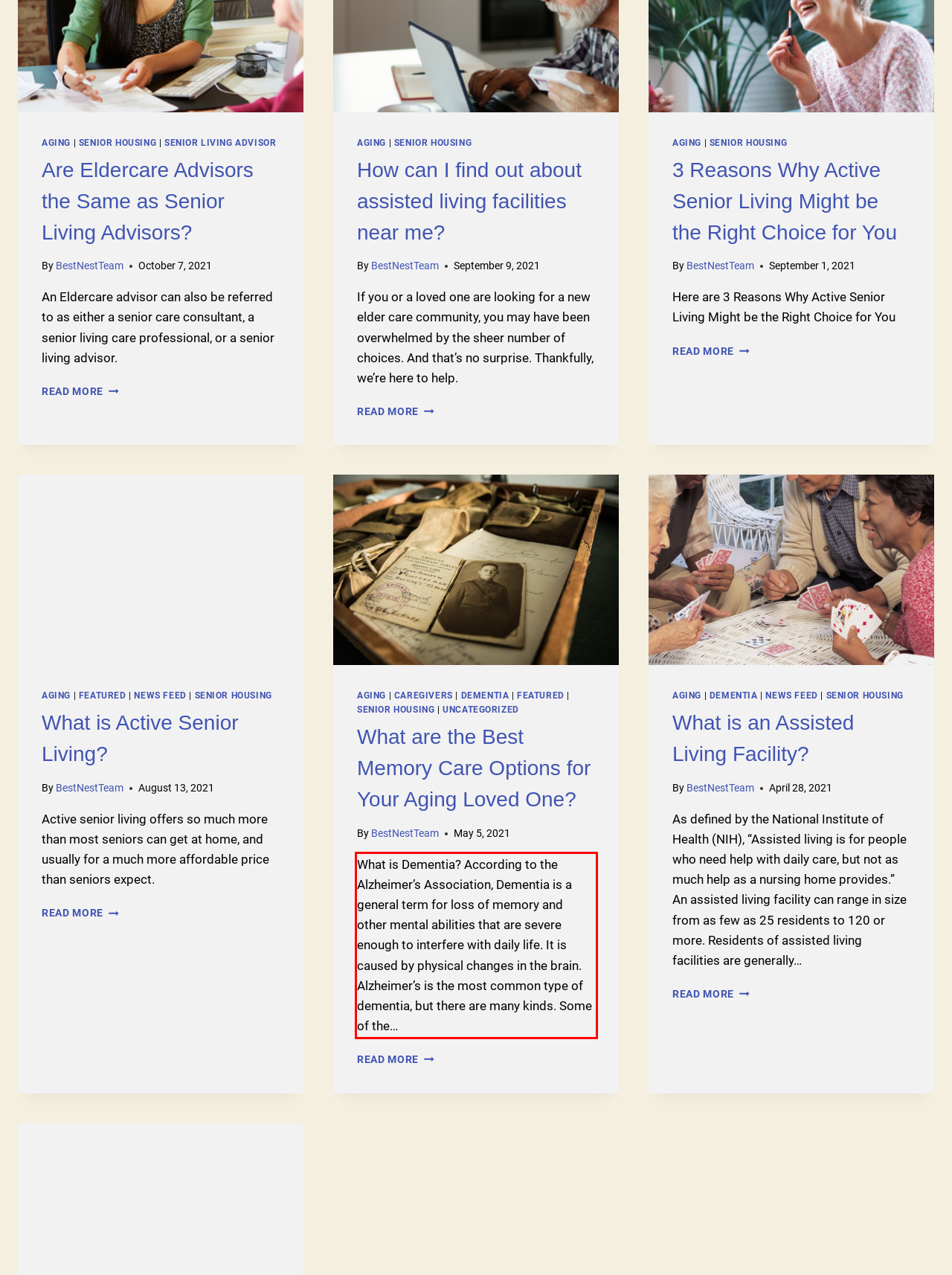Please use OCR to extract the text content from the red bounding box in the provided webpage screenshot.

What is Dementia? According to the Alzheimer’s Association, Dementia is a general term for loss of memory and other mental abilities that are severe enough to interfere with daily life. It is caused by physical changes in the brain. Alzheimer’s is the most common type of dementia, but there are many kinds. Some of the…